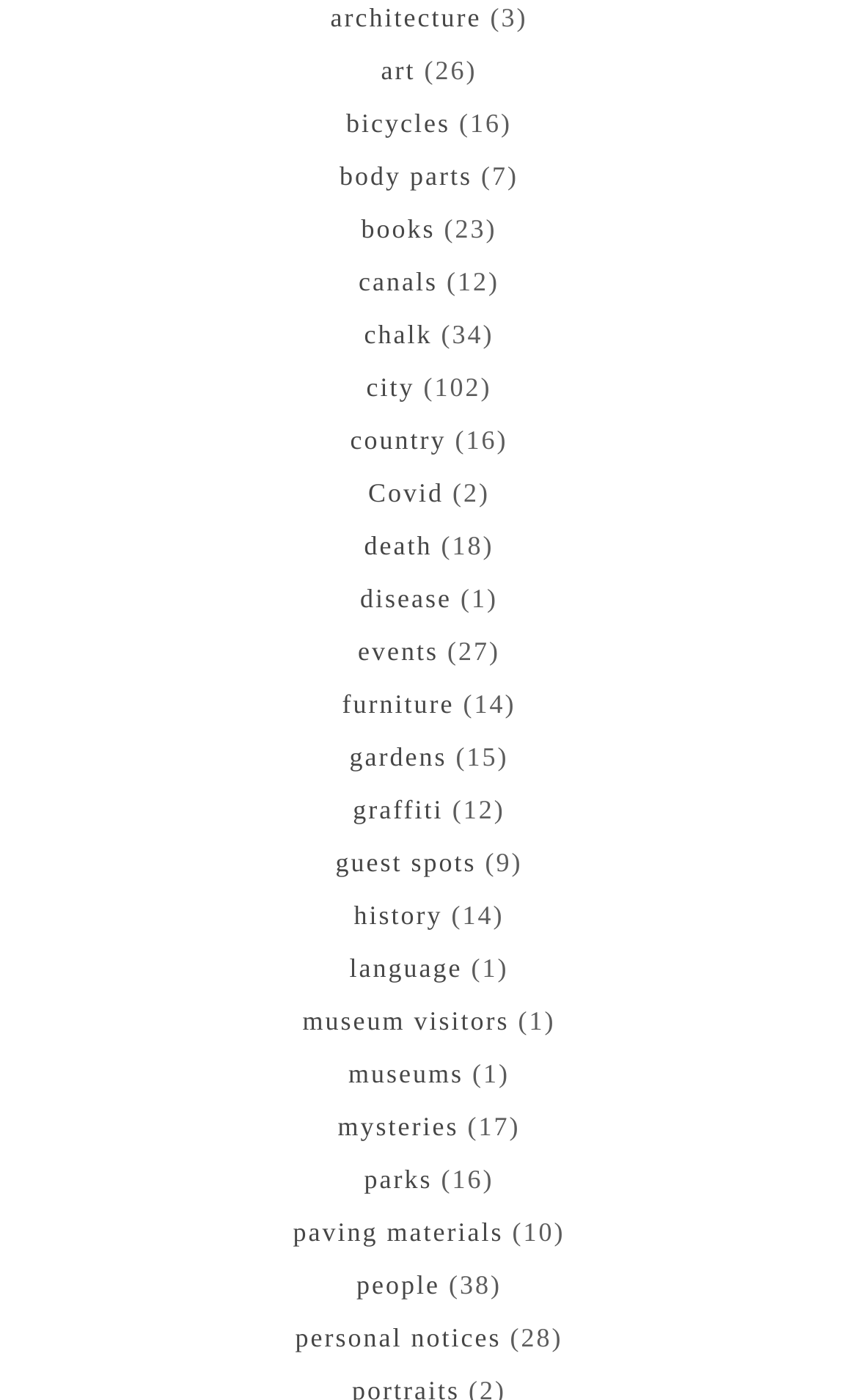Determine the bounding box coordinates (top-left x, top-left y, bottom-right x, bottom-right y) of the UI element described in the following text: title="Download high quality"

None